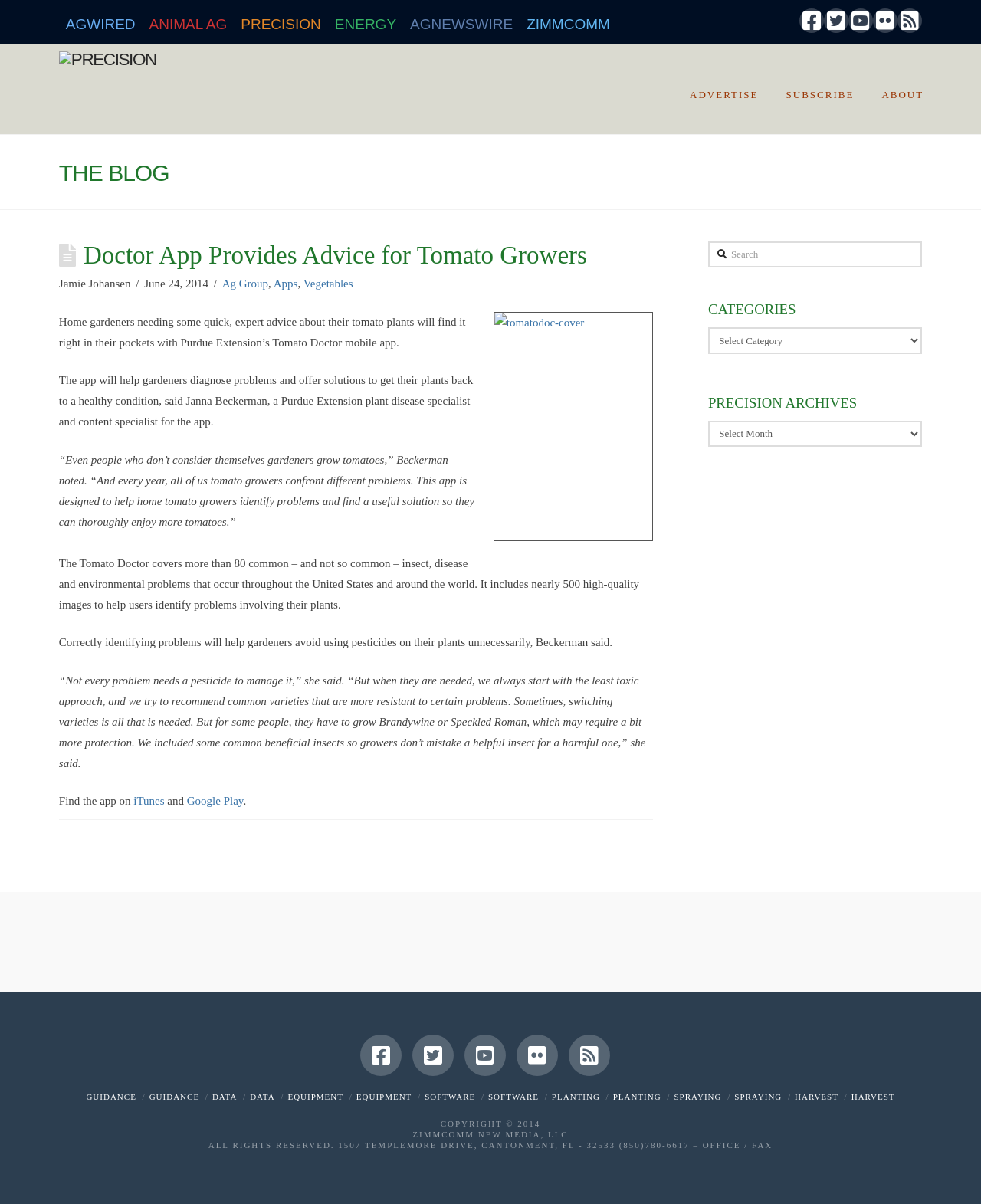Please specify the bounding box coordinates of the area that should be clicked to accomplish the following instruction: "Click on the 'Facebook' link". The coordinates should consist of four float numbers between 0 and 1, i.e., [left, top, right, bottom].

[0.815, 0.007, 0.84, 0.027]